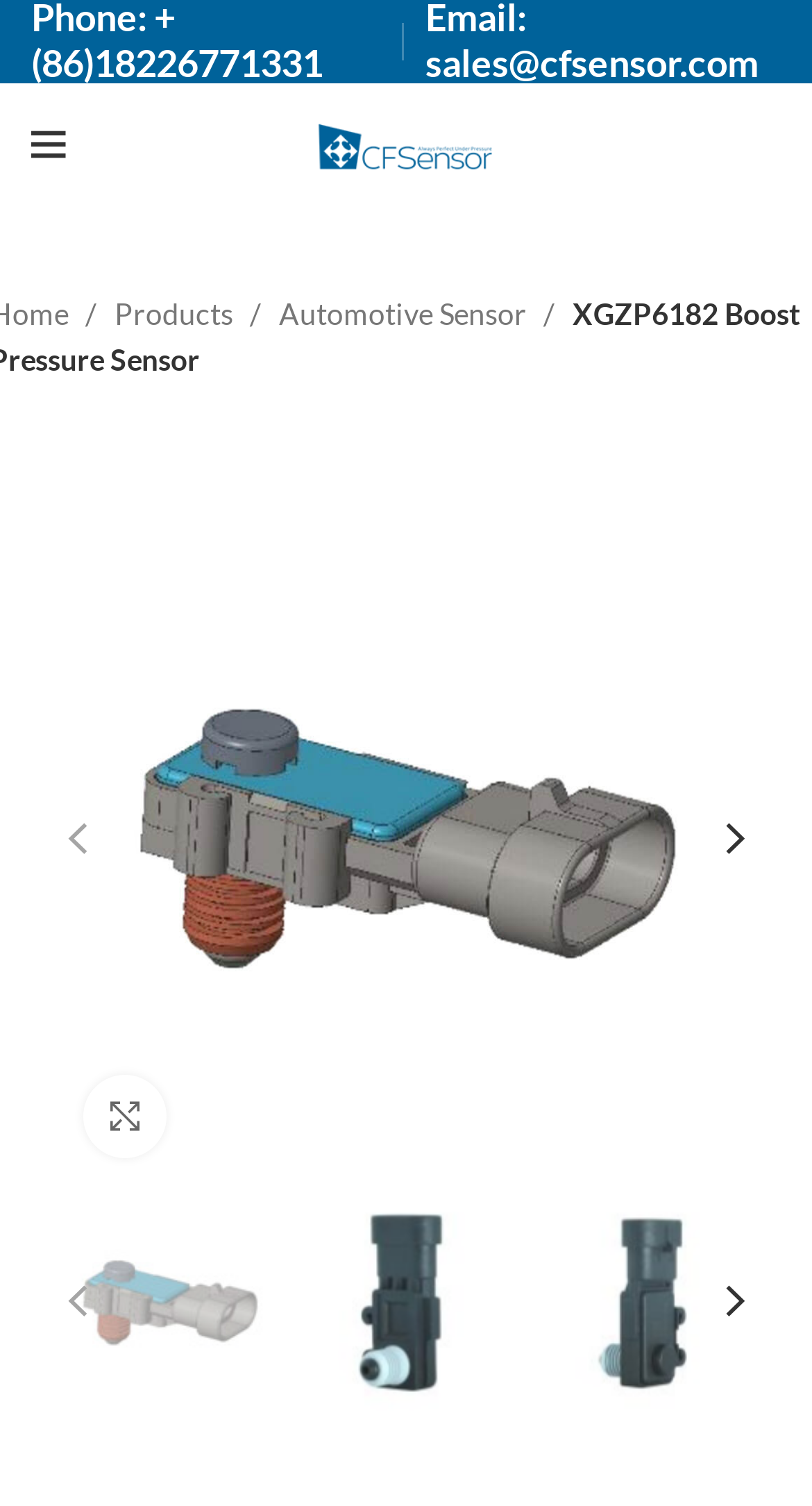What is the name of the company?
Please provide a single word or phrase answer based on the image.

CFSensor